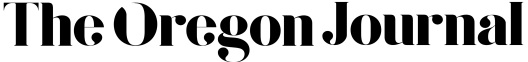What is the focus of the publication?
Relying on the image, give a concise answer in one word or a brief phrase.

Quality journalism and insightful reporting